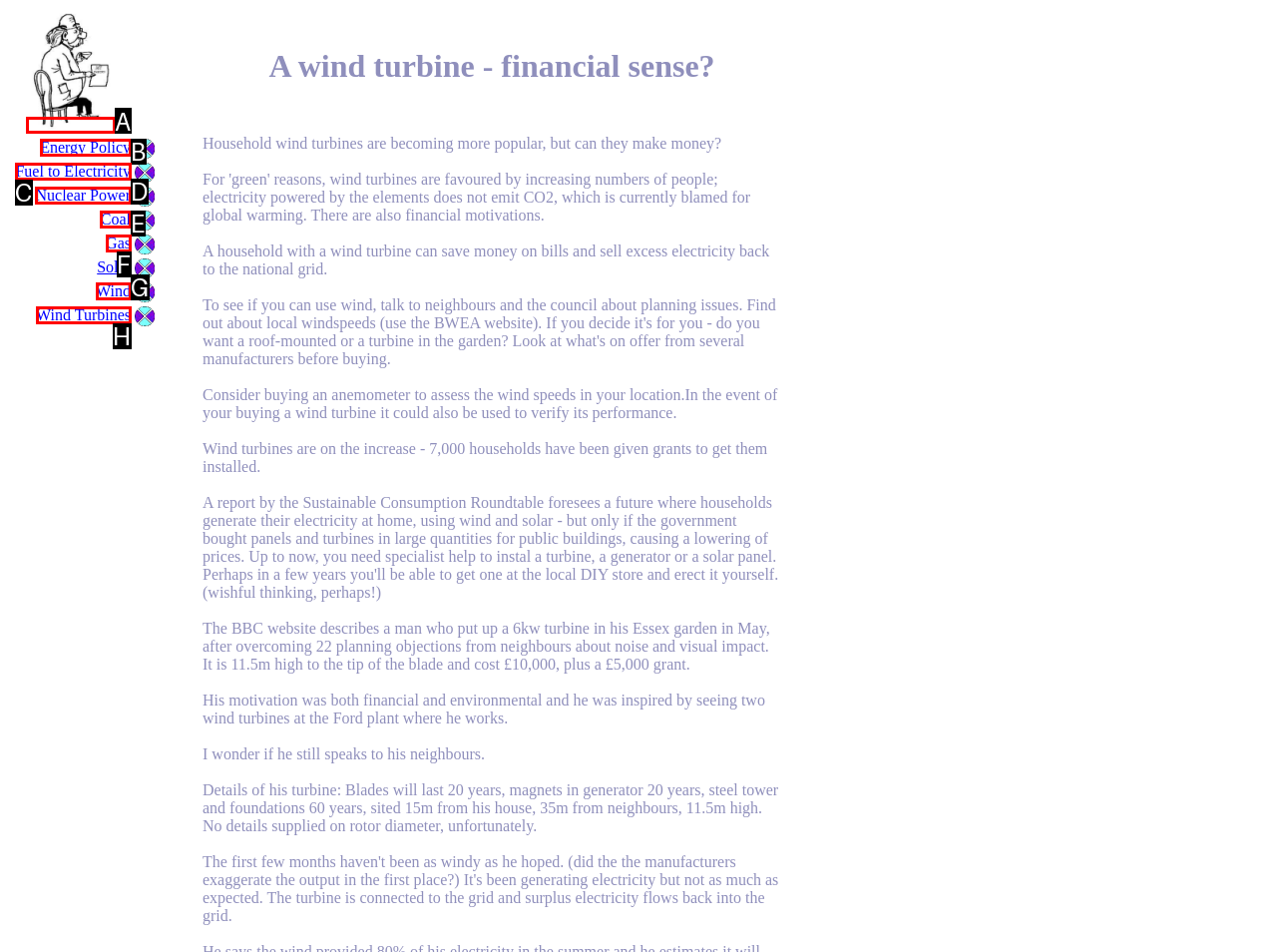Choose the letter of the UI element necessary for this task: Click on HOME
Answer with the correct letter.

A